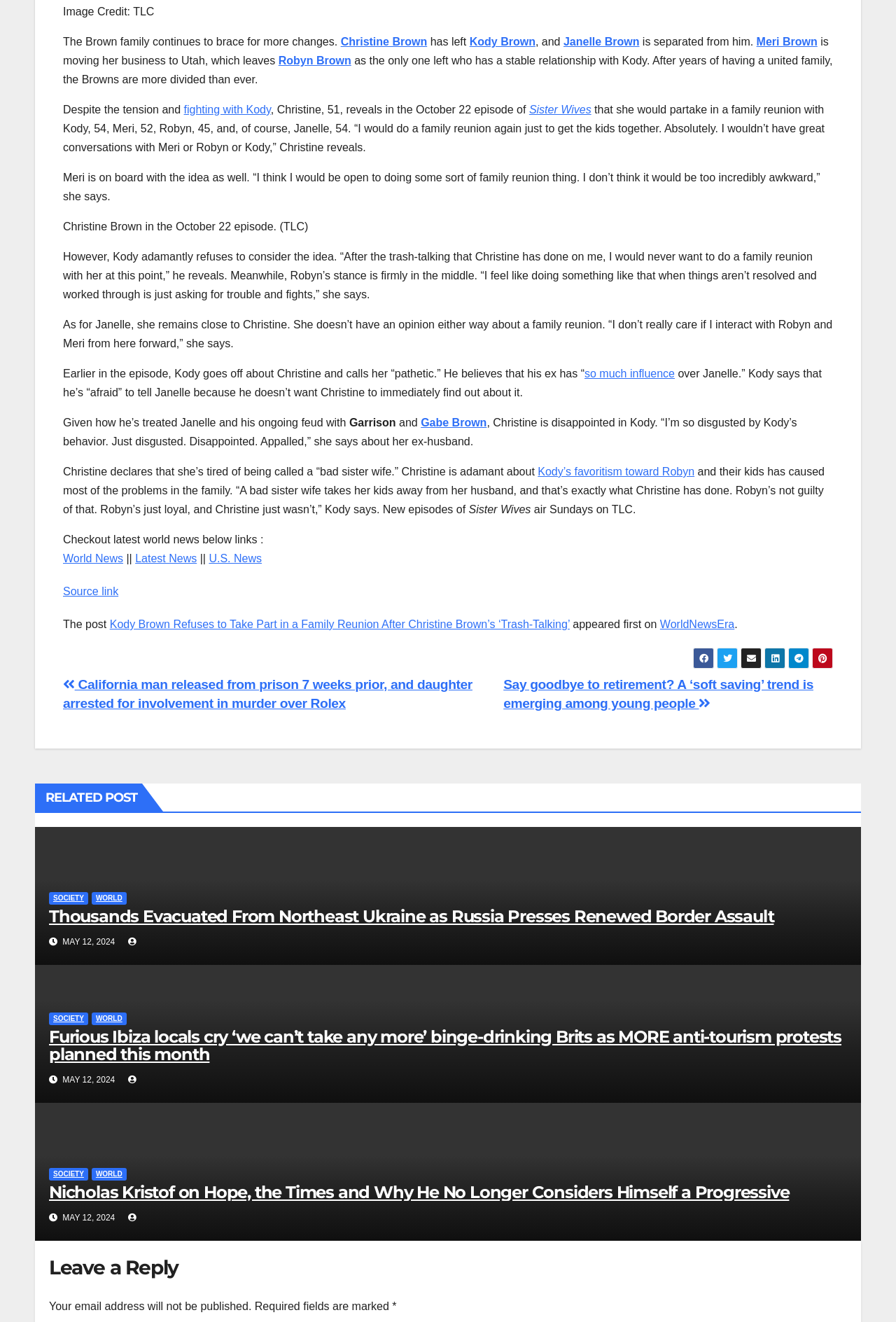Find the bounding box coordinates for the area that must be clicked to perform this action: "Click on the link to read more about Christine Brown".

[0.38, 0.027, 0.477, 0.036]